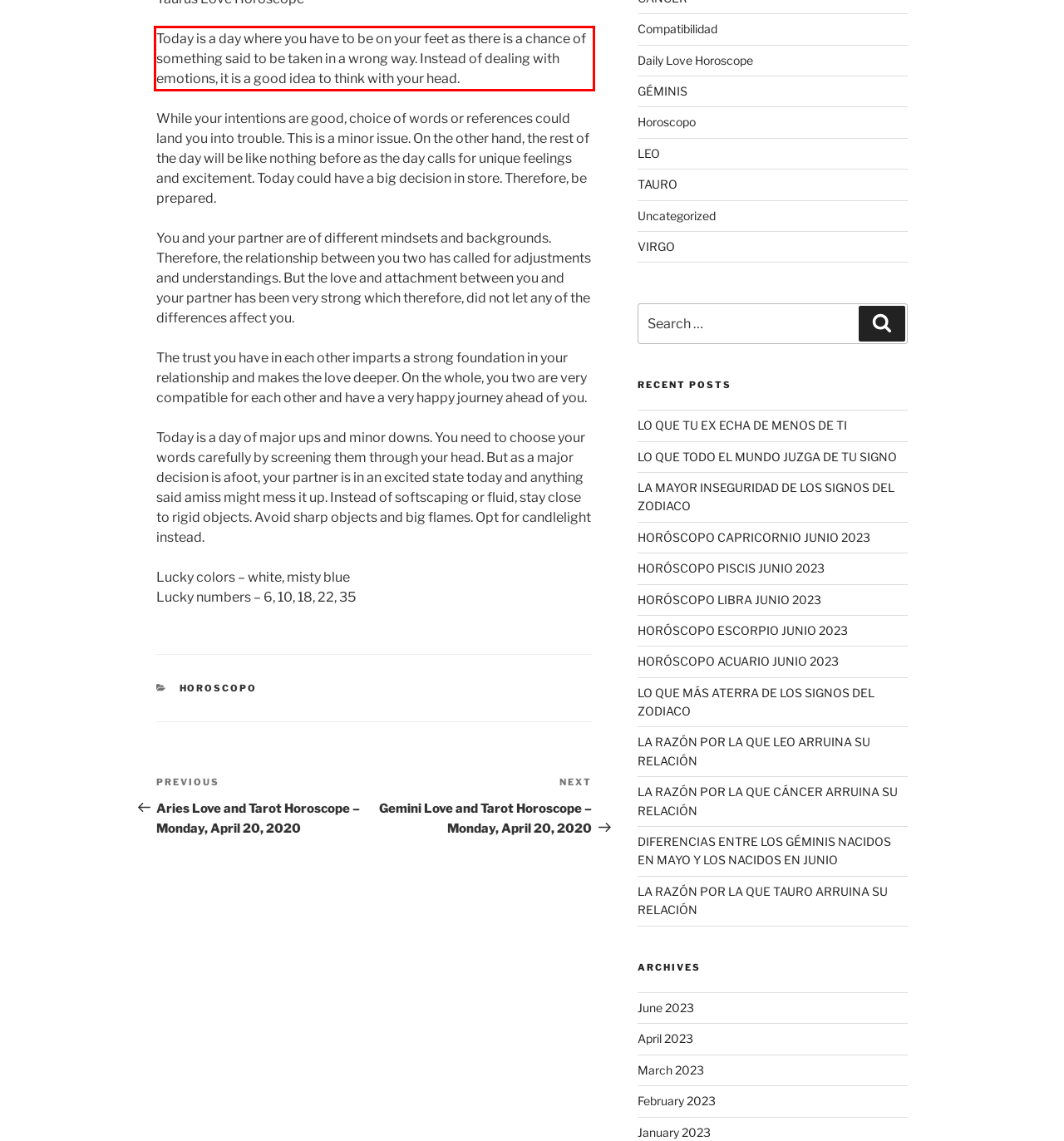Given a screenshot of a webpage with a red bounding box, extract the text content from the UI element inside the red bounding box.

Today is a day where you have to be on your feet as there is a chance of something said to be taken in a wrong way. Instead of dealing with emotions, it is a good idea to think with your head.